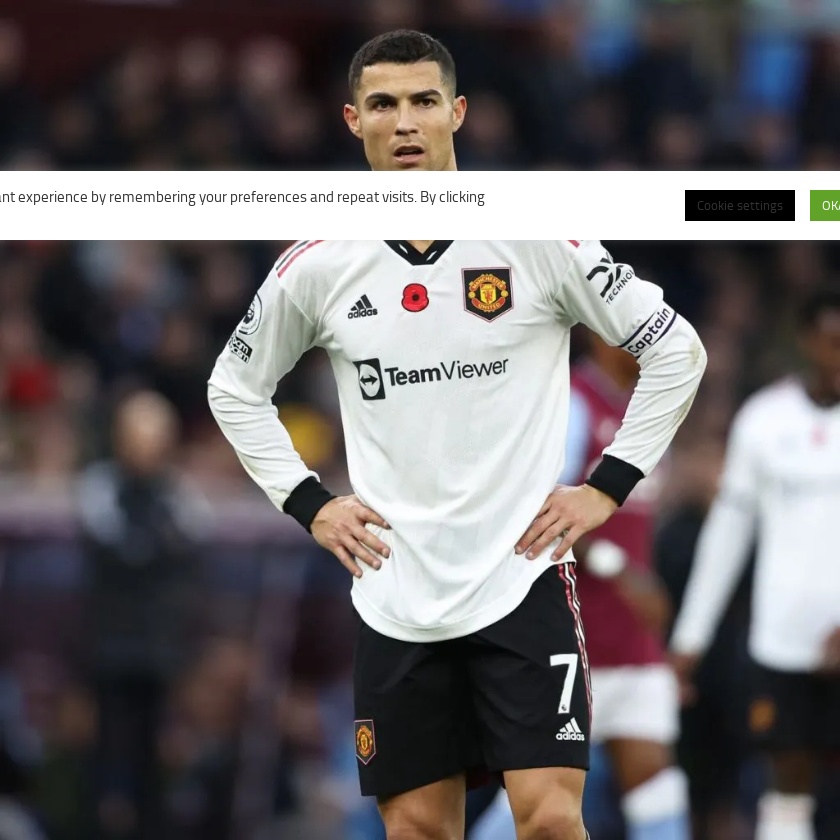What is Cristiano Ronaldo's team in this image?
Using the image, provide a detailed and thorough answer to the question.

The image captures a moment from a football match featuring Cristiano Ronaldo, who is seen wearing Manchester United's white away kit.